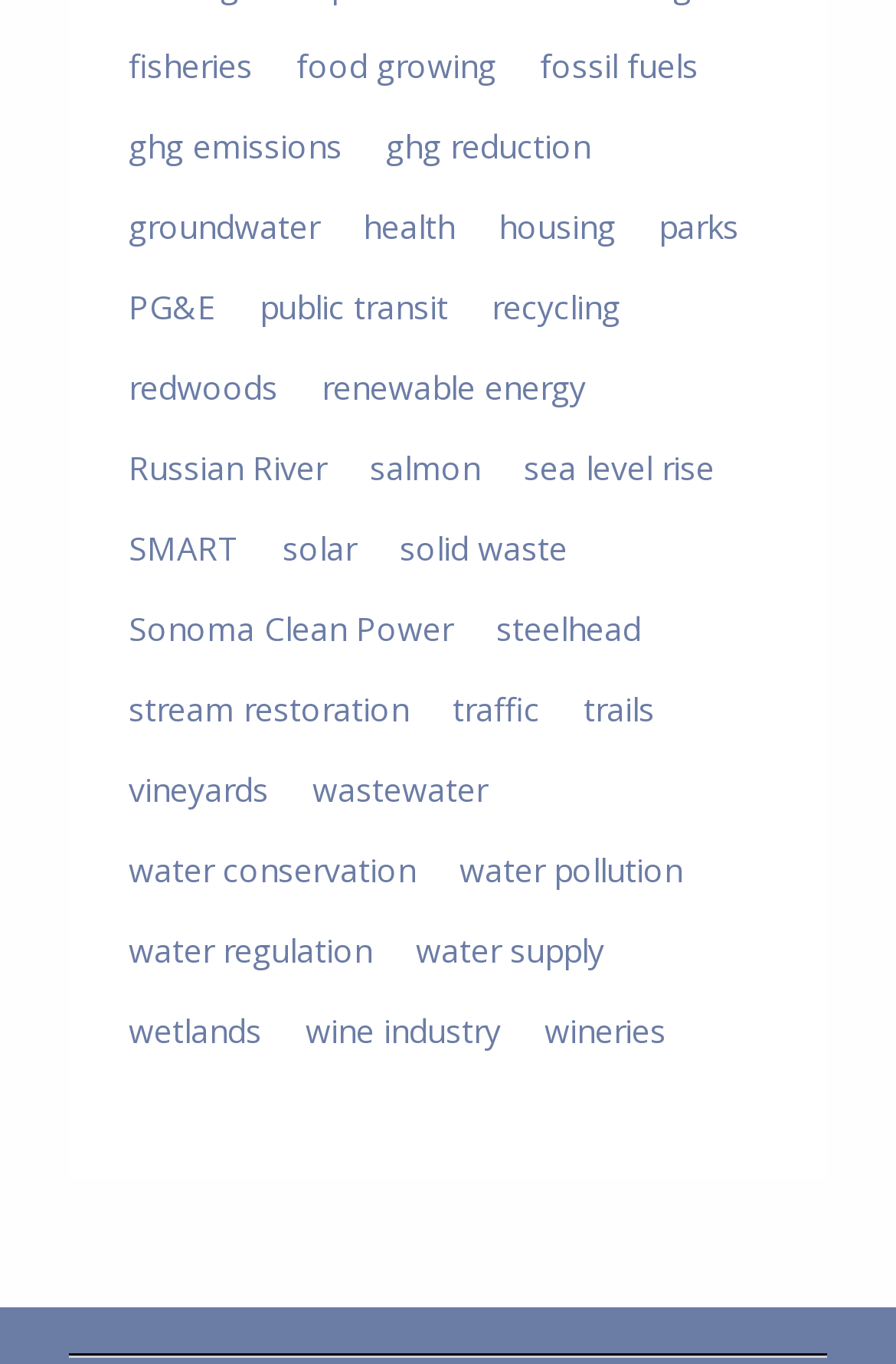Find the bounding box coordinates for the area that should be clicked to accomplish the instruction: "visit page about renewable energy".

[0.343, 0.259, 0.67, 0.308]